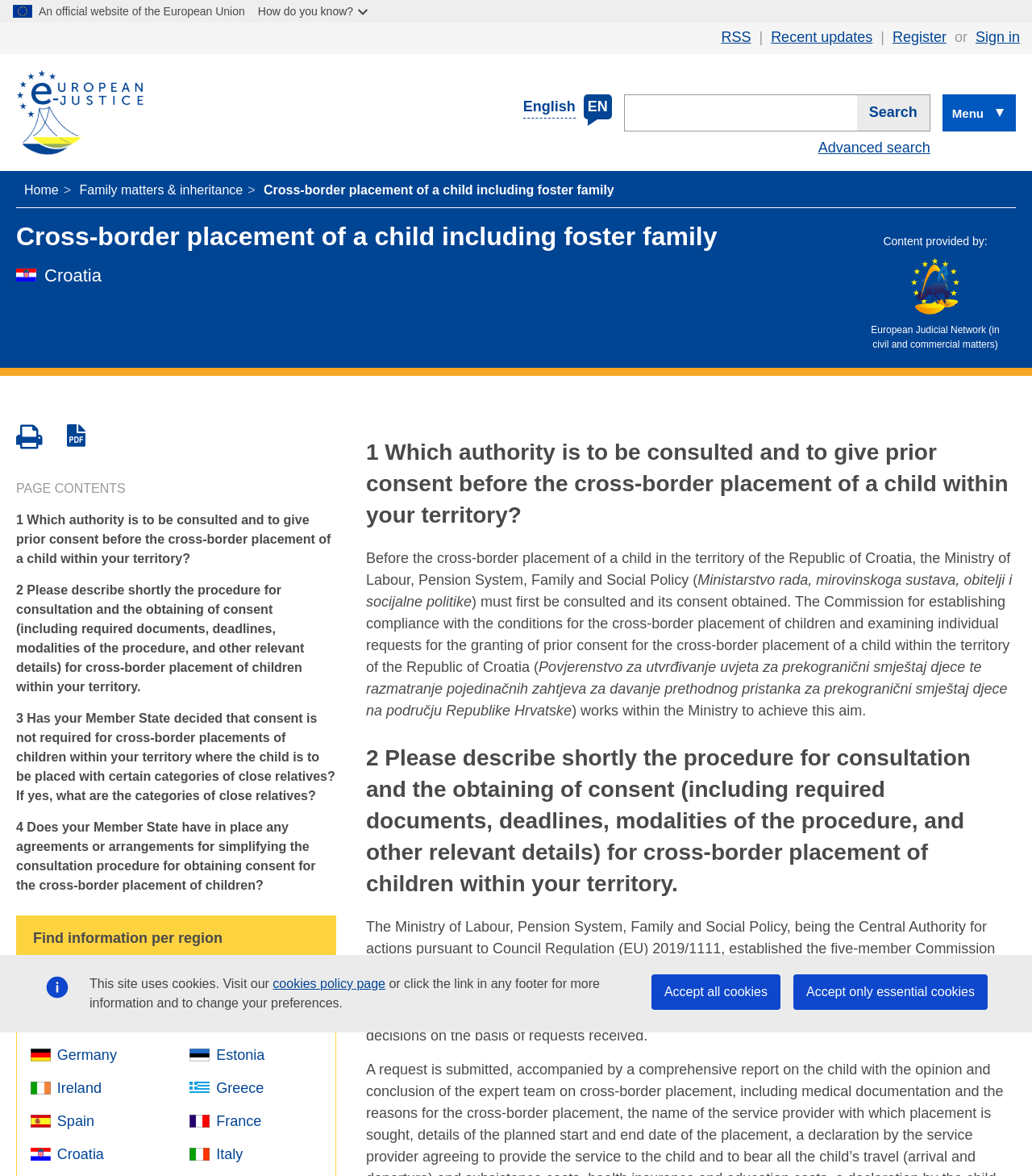Could you find the bounding box coordinates of the clickable area to complete this instruction: "Find information about Belgium"?

[0.024, 0.827, 0.164, 0.855]